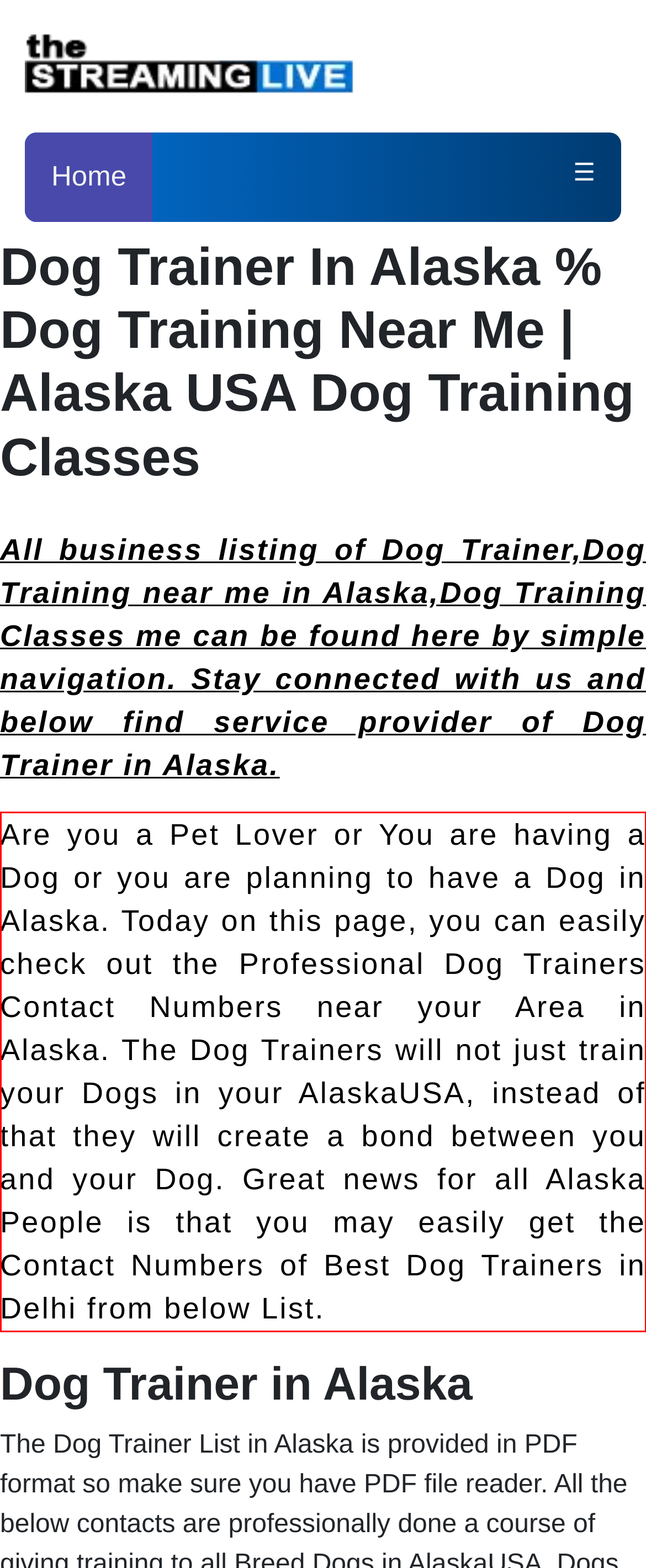You have a screenshot of a webpage with a UI element highlighted by a red bounding box. Use OCR to obtain the text within this highlighted area.

Are you a Pet Lover or You are having a Dog or you are planning to have a Dog in Alaska. Today on this page, you can easily check out the Professional Dog Trainers Contact Numbers near your Area in Alaska. The Dog Trainers will not just train your Dogs in your AlaskaUSA, instead of that they will create a bond between you and your Dog. Great news for all Alaska People is that you may easily get the Contact Numbers of Best Dog Trainers in Delhi from below List.